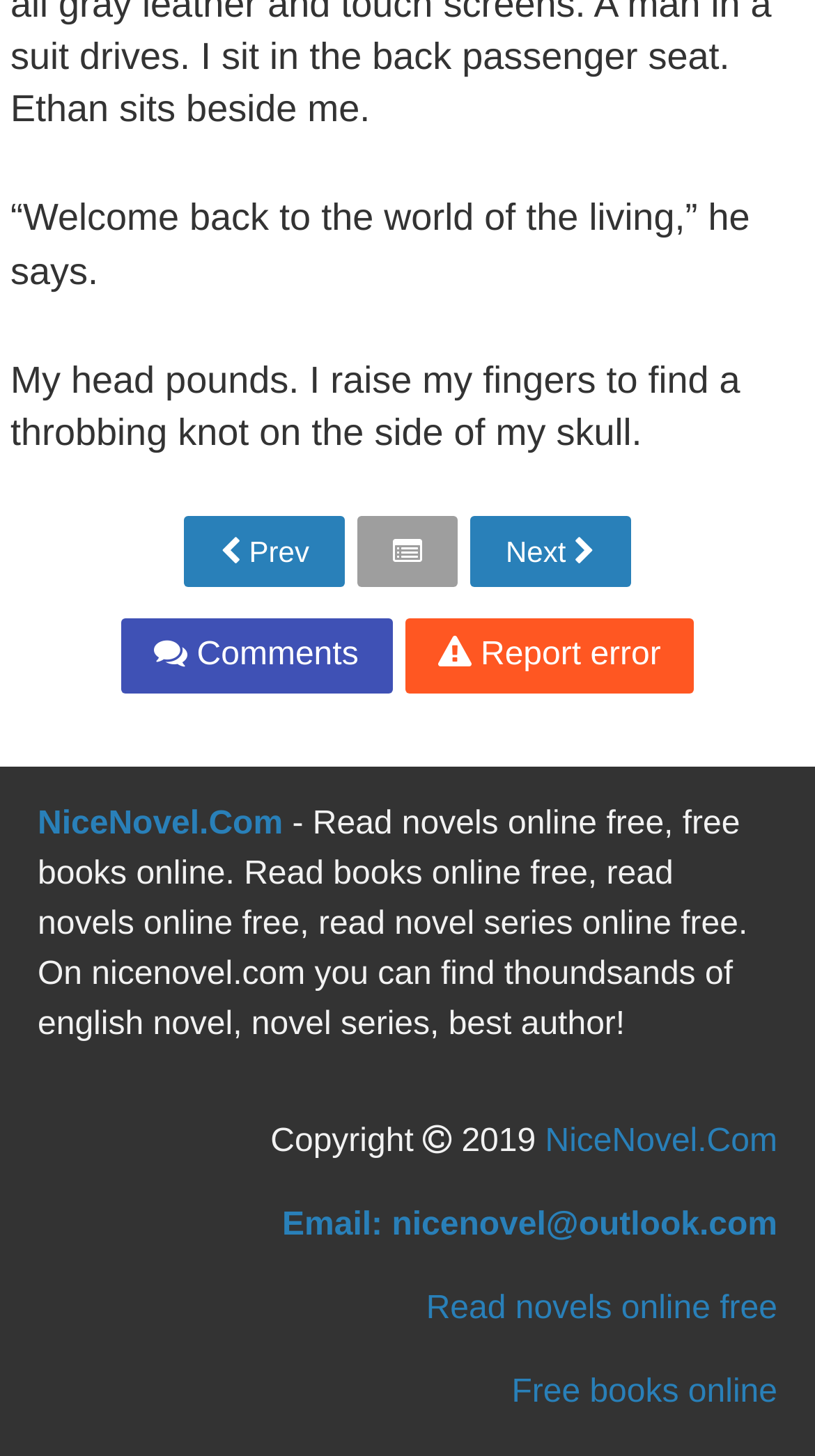Please identify the bounding box coordinates of the clickable area that will allow you to execute the instruction: "View comments".

[0.148, 0.425, 0.481, 0.476]